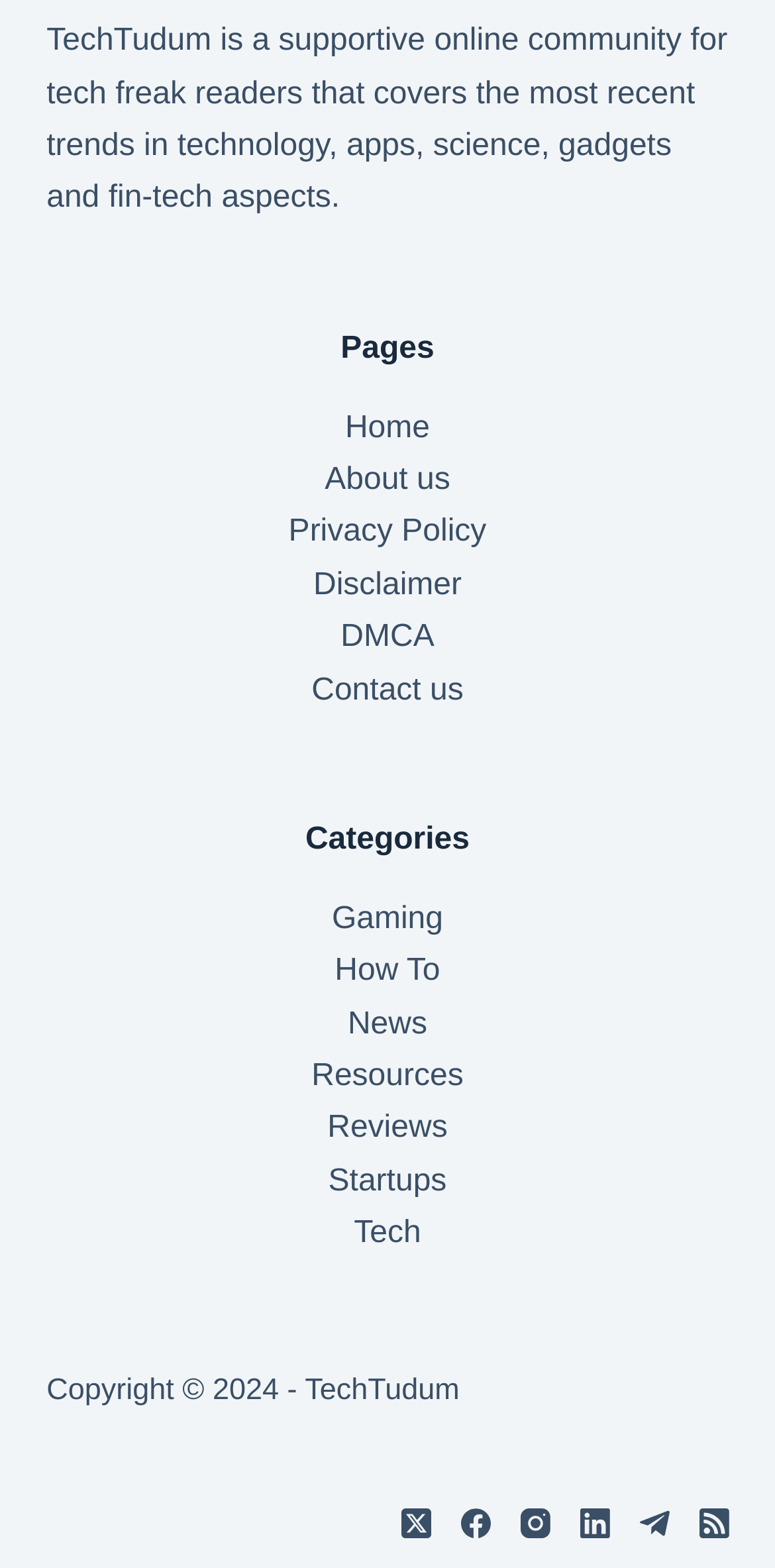Please reply to the following question using a single word or phrase: 
What categories are available on the website?

Gaming, How To, News, etc.